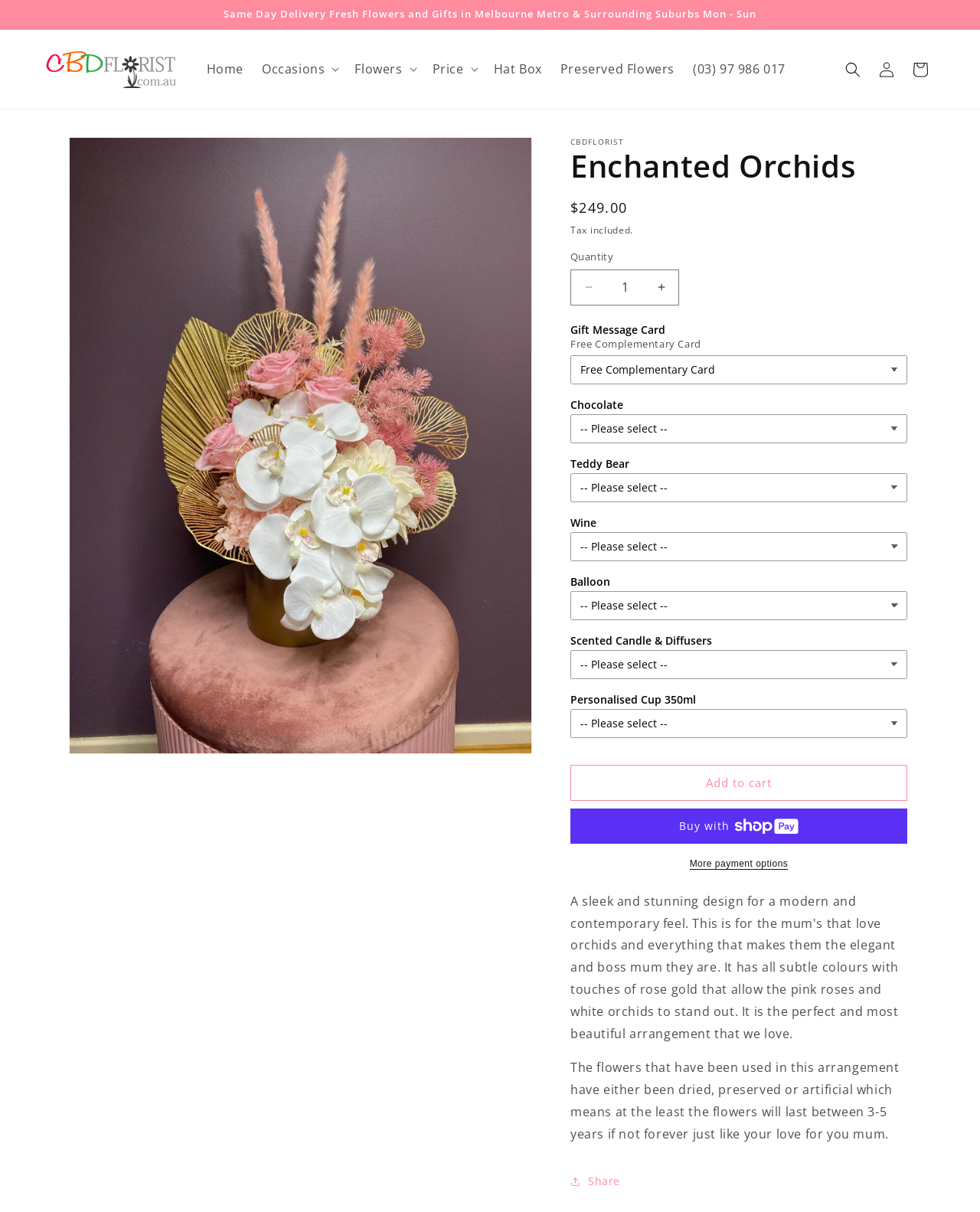Kindly provide the bounding box coordinates of the section you need to click on to fulfill the given instruction: "Select a gift message card".

[0.582, 0.293, 0.926, 0.317]